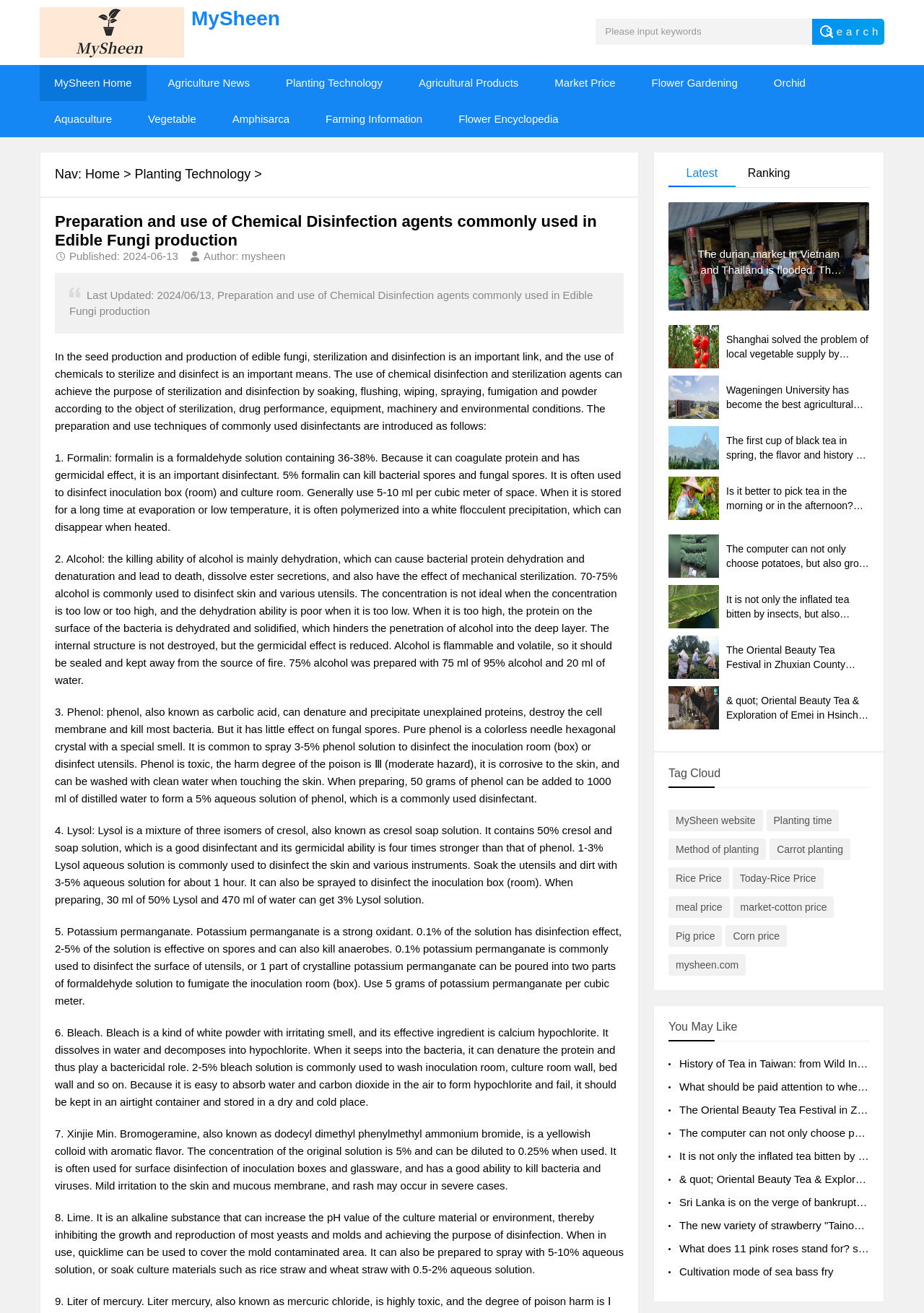What is the purpose of using potassium permanganate in inoculation room?
Refer to the image and respond with a one-word or short-phrase answer.

Disinfection